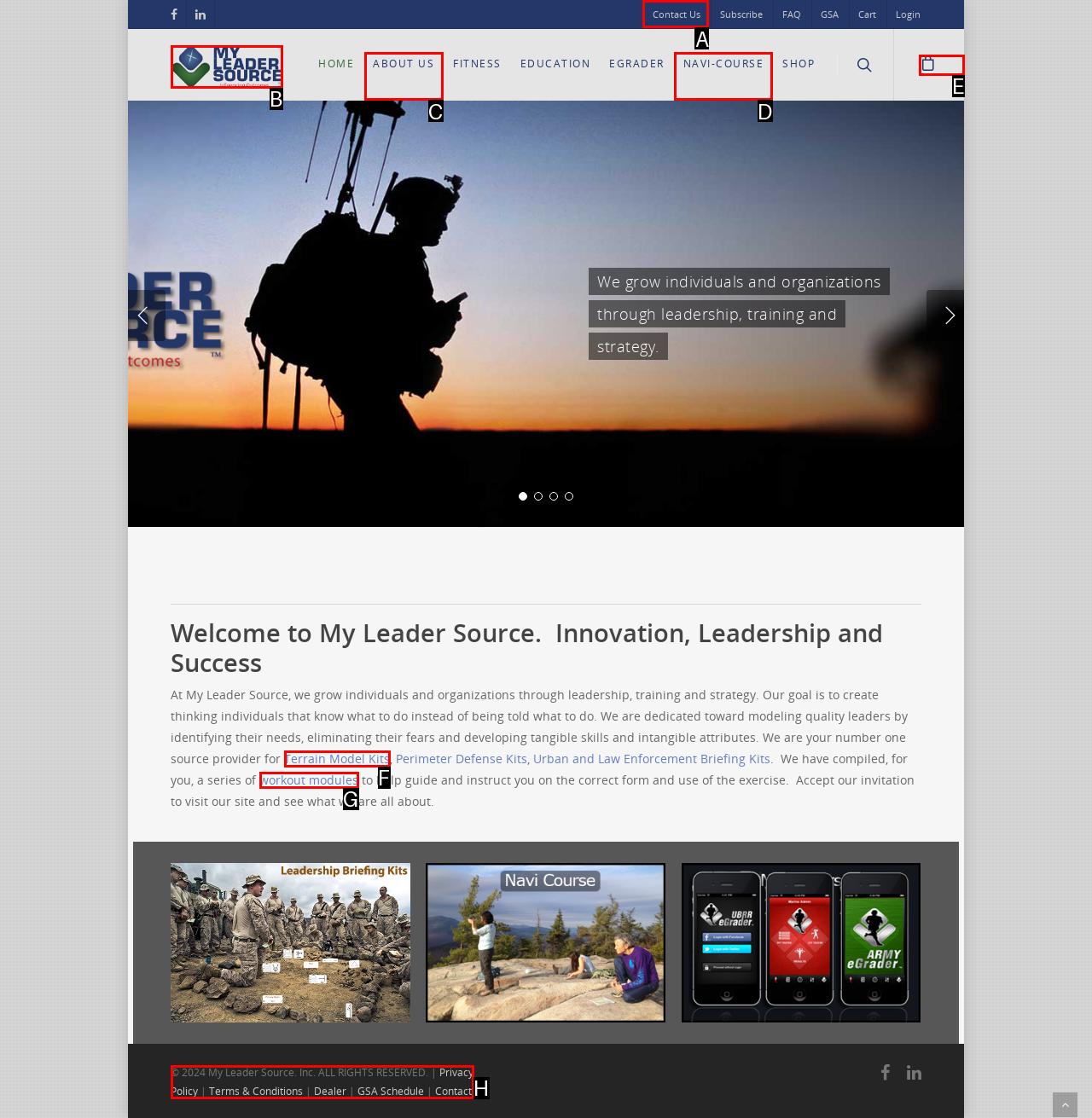Which option should be clicked to execute the task: Click the 'Contact Us' link?
Reply with the letter of the chosen option.

A